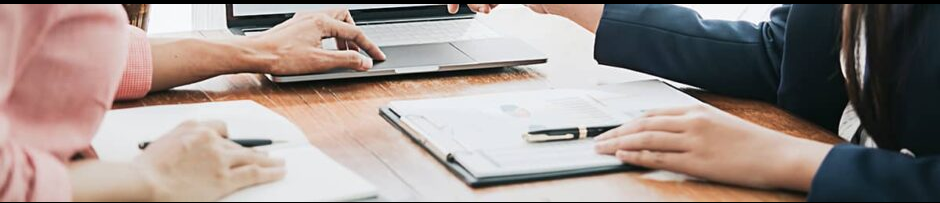Based on the image, please respond to the question with as much detail as possible:
What is the other professional pointing at?

The other professional, dressed in a dark blazer, is pointing at a notebook that has charts and notes on it, indicating that they are referencing some data or information during their discussion.